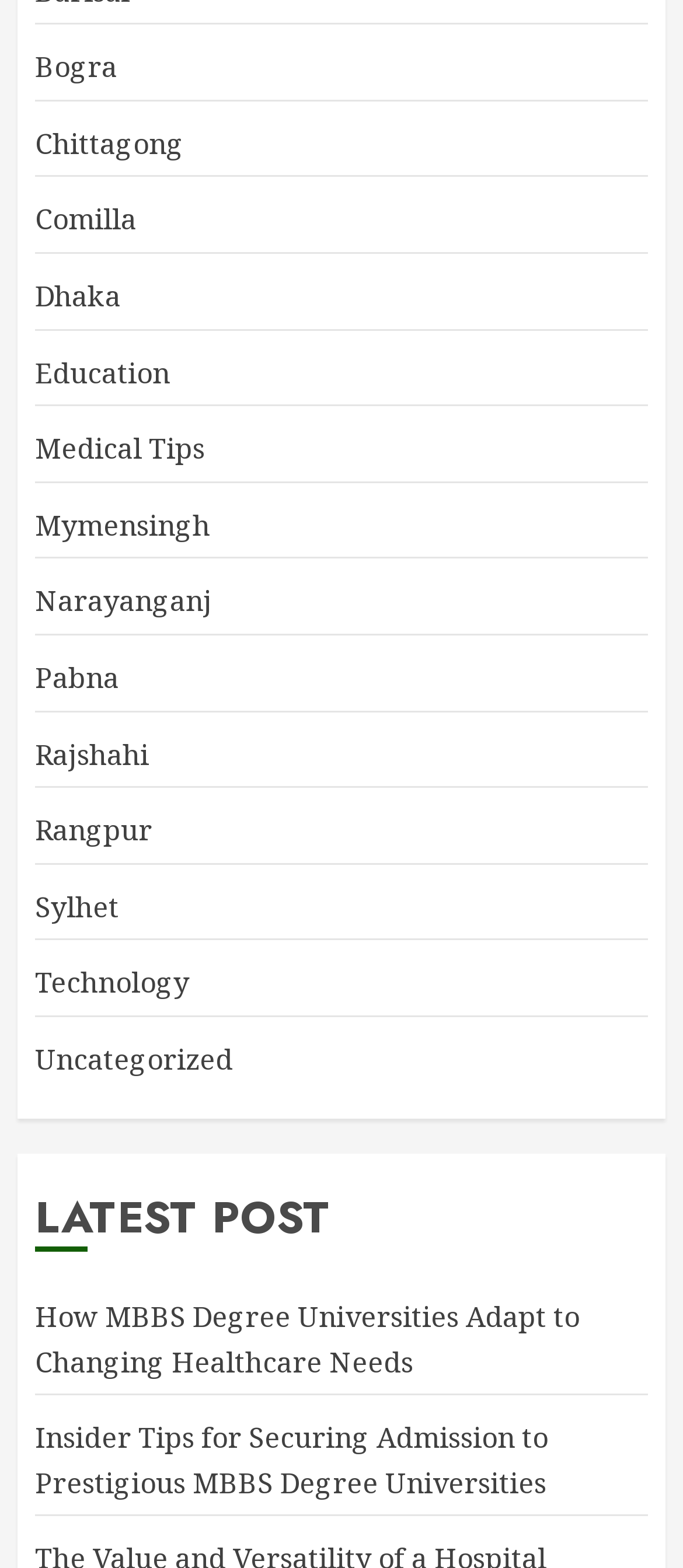Specify the bounding box coordinates of the region I need to click to perform the following instruction: "Click on Bogra". The coordinates must be four float numbers in the range of 0 to 1, i.e., [left, top, right, bottom].

[0.051, 0.03, 0.172, 0.056]